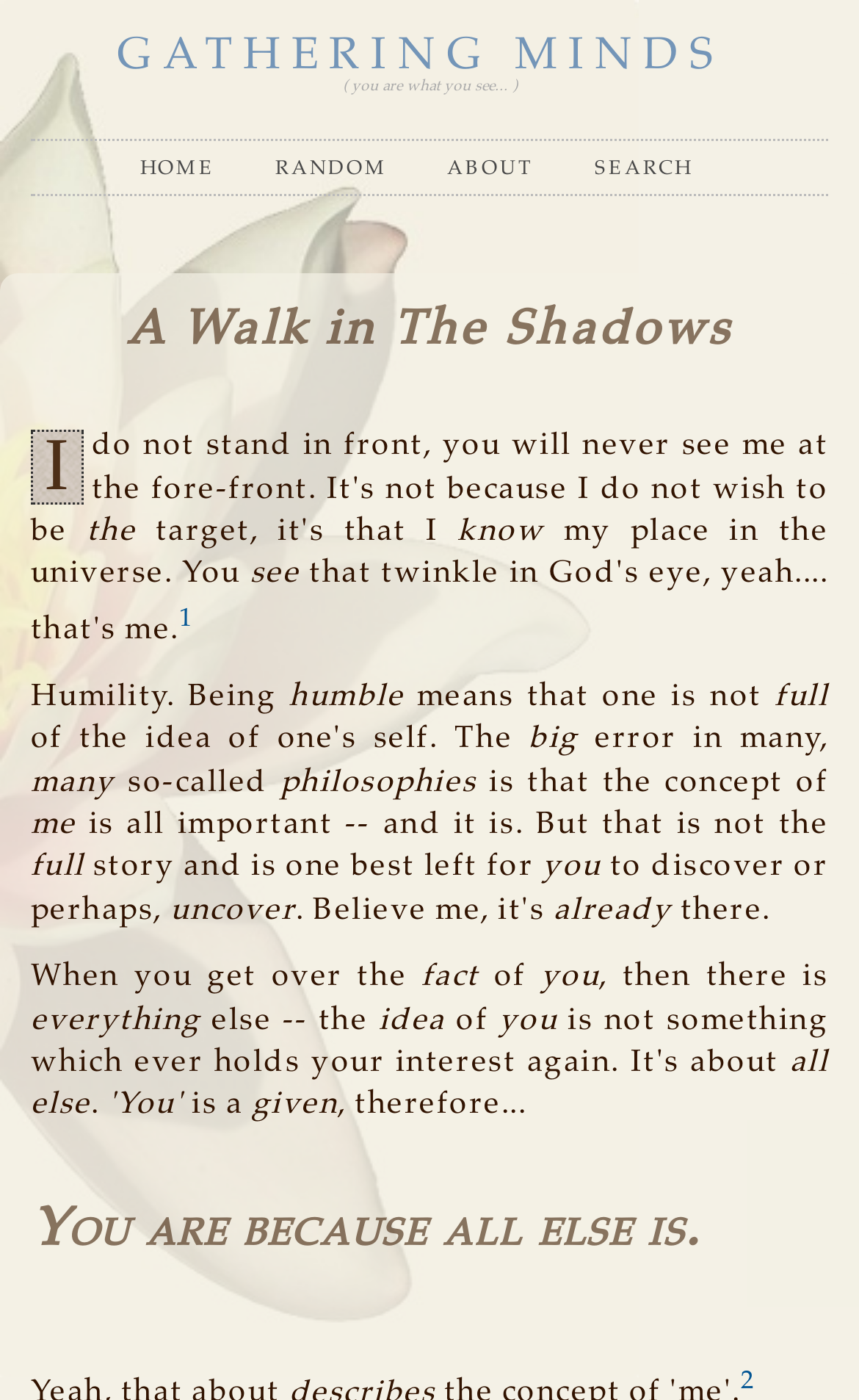Please provide the main heading of the webpage content.

A Walk in The Shadows